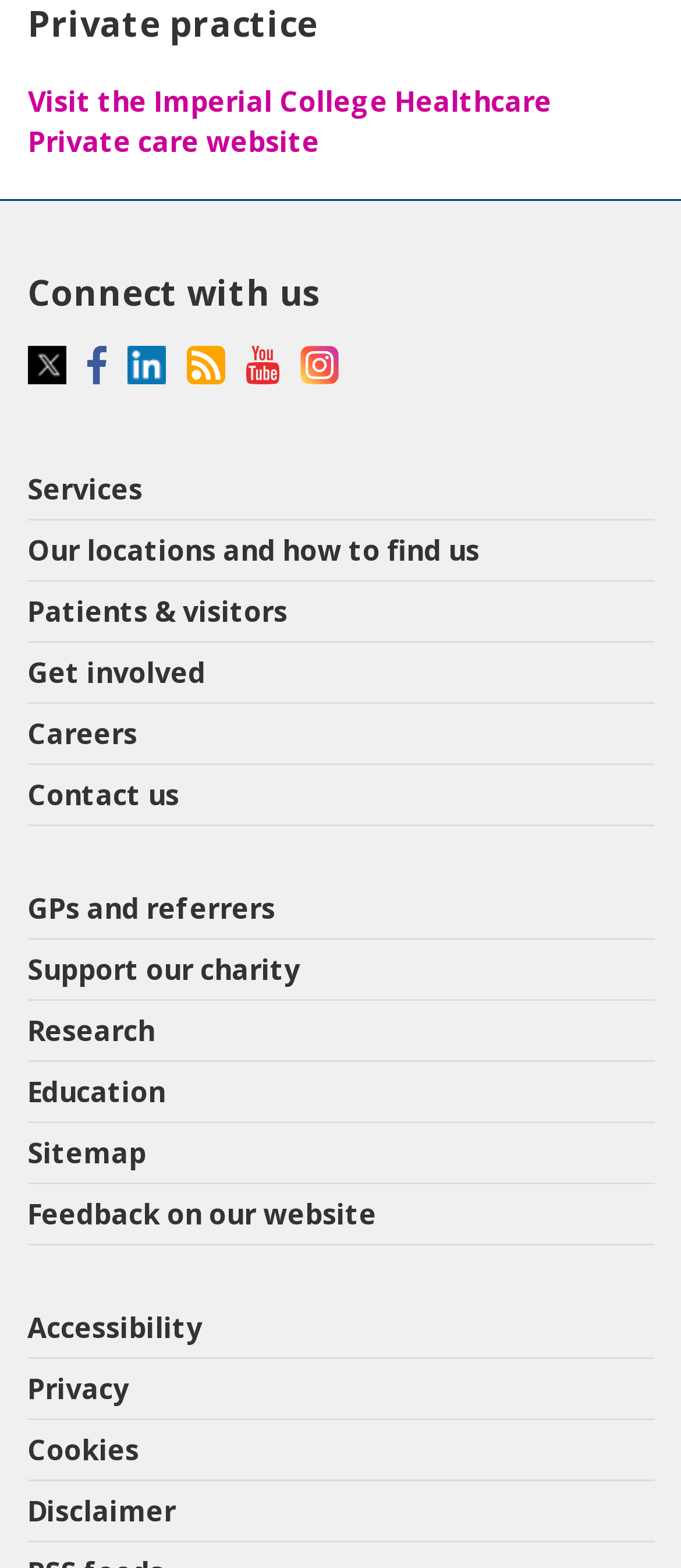Using the provided description Contact us, find the bounding box coordinates for the UI element. Provide the coordinates in (top-left x, top-left y, bottom-right x, bottom-right y) format, ensuring all values are between 0 and 1.

[0.04, 0.487, 0.96, 0.525]